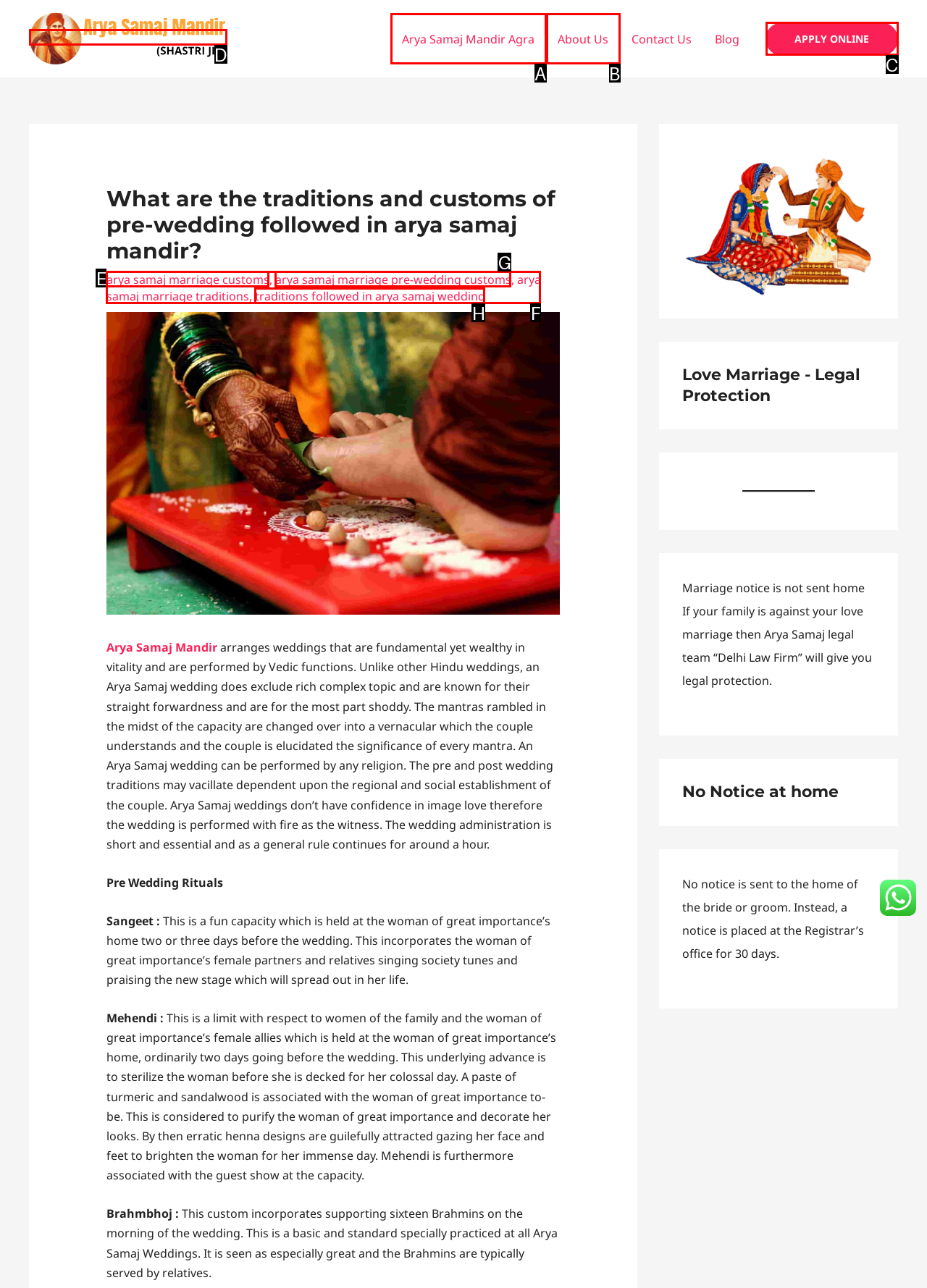Assess the description: Apply Online and select the option that matches. Provide the letter of the chosen option directly from the given choices.

C